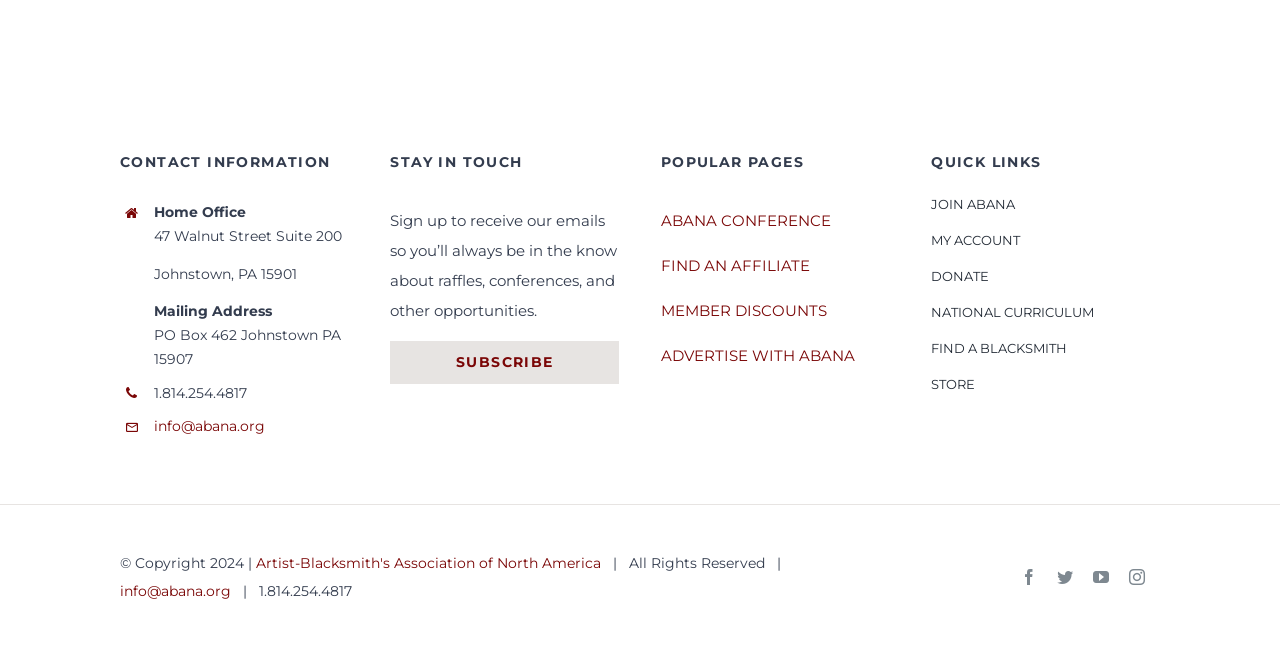What are the popular pages on this website?
Examine the image closely and answer the question with as much detail as possible.

I found the popular pages by looking at the 'POPULAR PAGES' section, which lists four links: 'ABANA CONFERENCE', 'FIND AN AFFILIATE', 'MEMBER DISCOUNTS', and 'ADVERTISE WITH ABANA'.